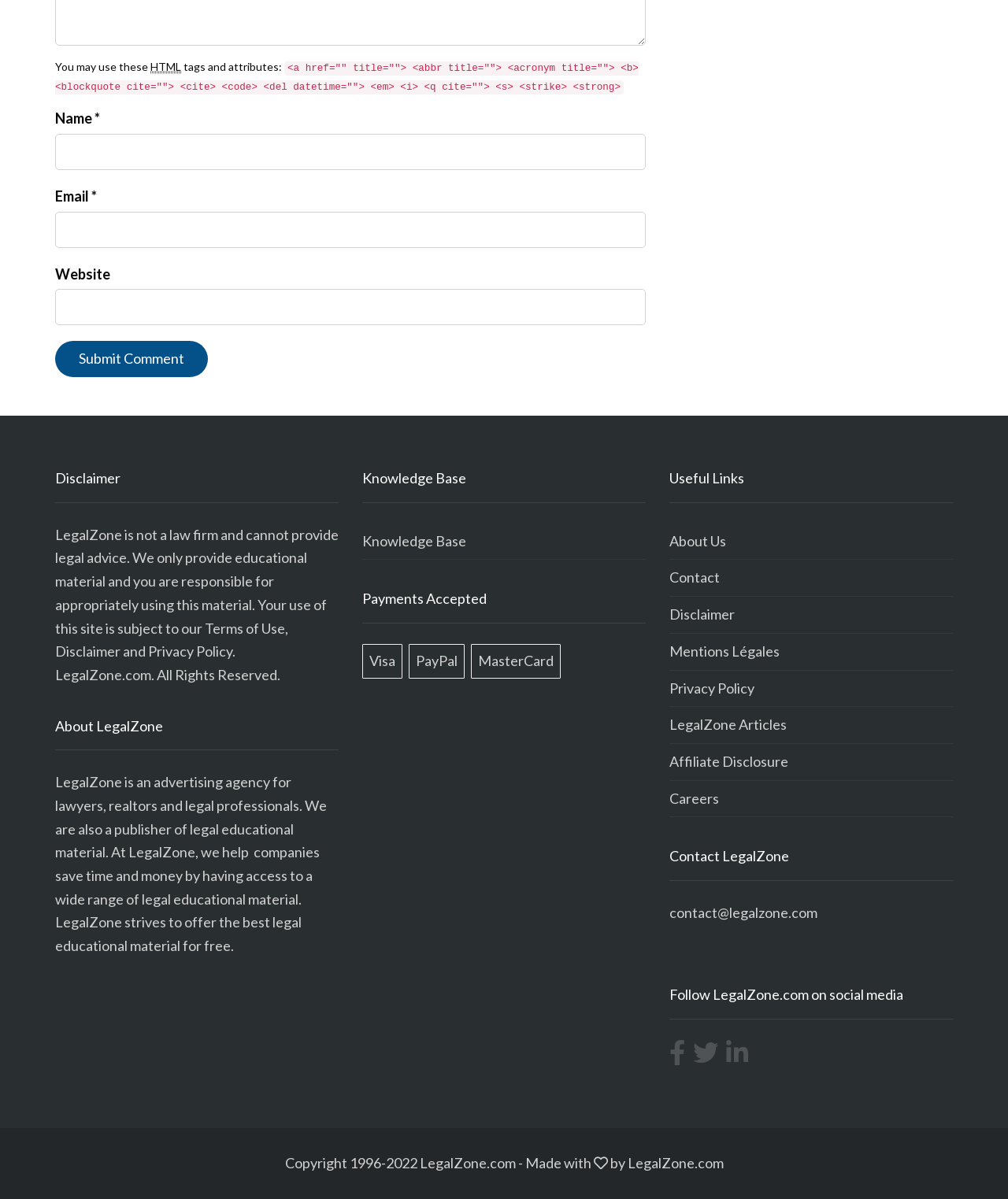Kindly determine the bounding box coordinates for the area that needs to be clicked to execute this instruction: "Enter your name".

[0.055, 0.112, 0.641, 0.142]